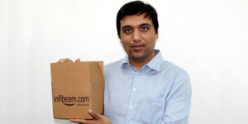Provide a comprehensive description of the image.

The image features an individual holding a small cardboard box with the logo of Infibeam.com, an e-commerce platform. The man, who appears to be engaged and confident, is dressed in a light blue shirt and stands against a plain white background, emphasizing the focus on him and the box. This visual embodies the spirit of online retail and innovation, aligning with the narrative of growth and advancement in the e-commerce sector. The context suggests the promotional aspect of Infibeam.com, highlighting its significance in the online shopping landscape, possibly related to a news article discussing the company's recent achievements or milestones.